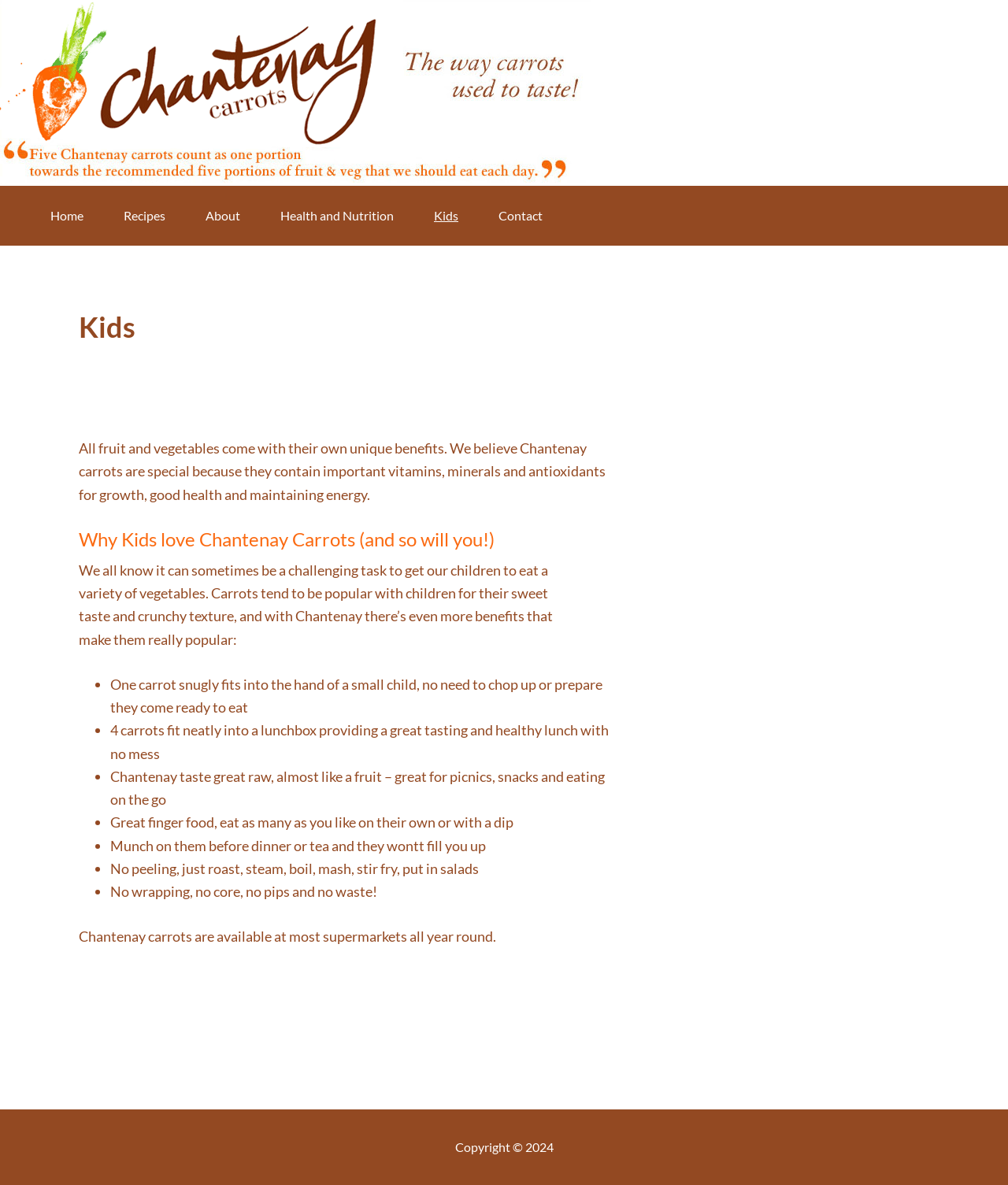Can you give a comprehensive explanation to the question given the content of the image?
Where can Chantenay carrots be found?

According to the webpage, Chantenay carrots are available at most supermarkets all year round. This information is mentioned at the end of the article section.